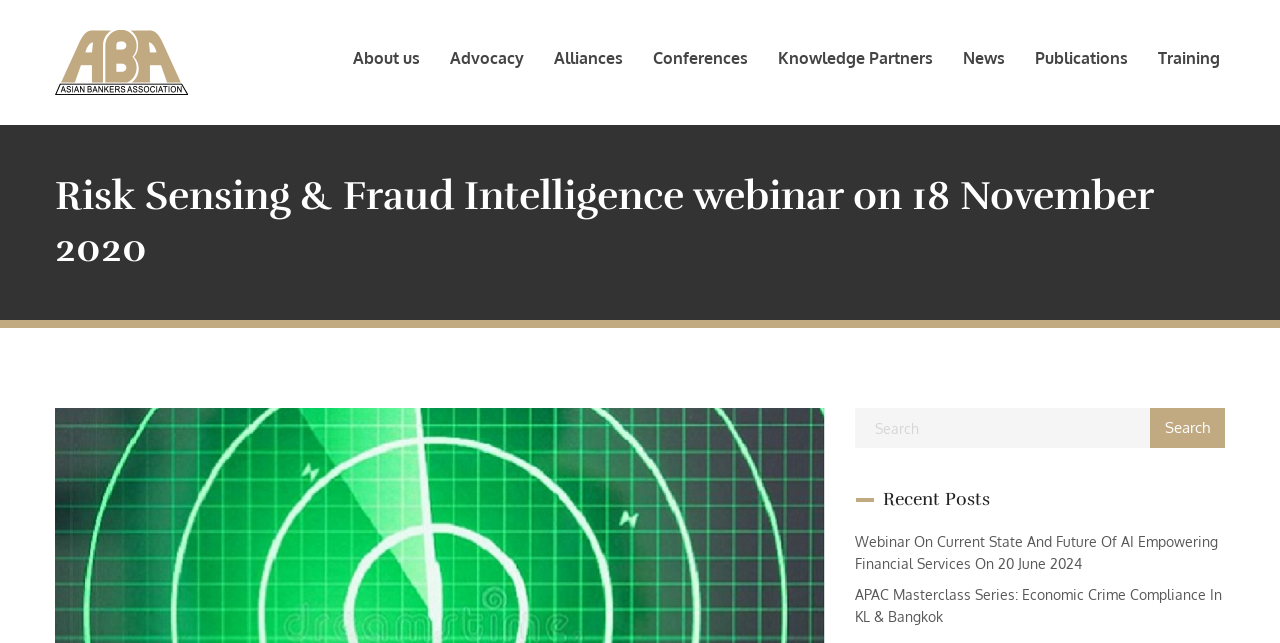What is the purpose of the textbox?
Based on the visual information, provide a detailed and comprehensive answer.

I found the purpose of the textbox by looking at the textbox element with the label 'Search' and the button next to it with the same label.